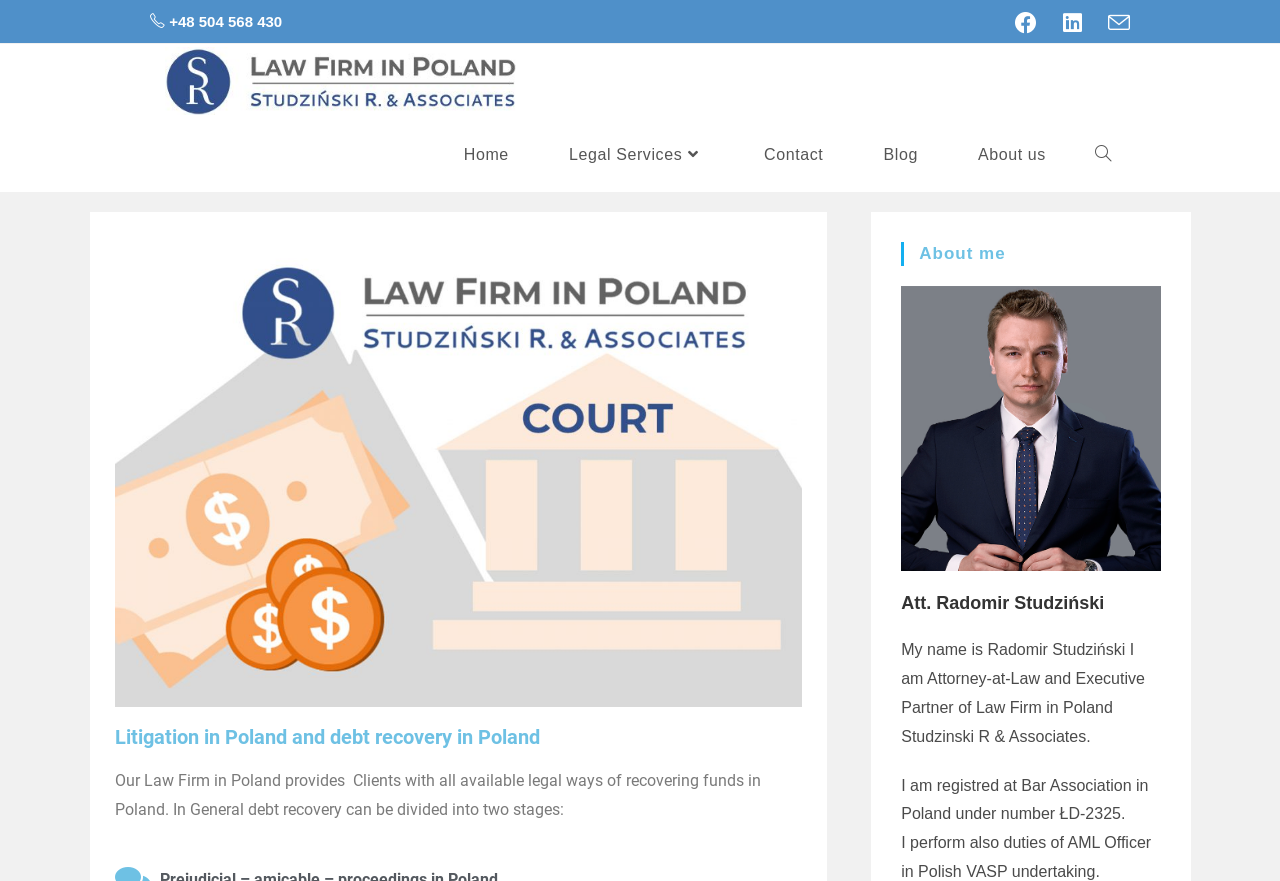Indicate the bounding box coordinates of the clickable region to achieve the following instruction: "subscribe to Eyeshot's Friendly & Infrequent Update."

None